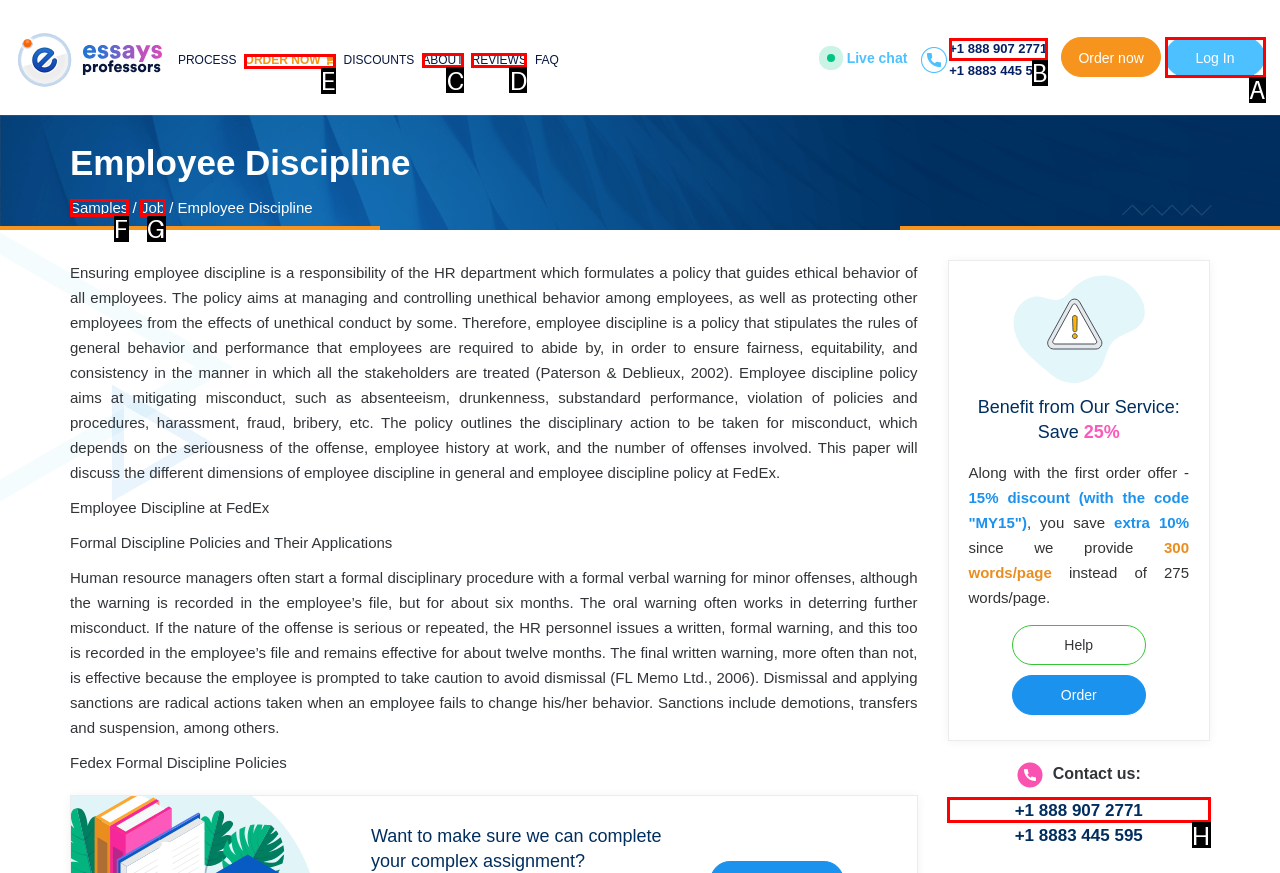Determine the correct UI element to click for this instruction: Click the 'ORDER NOW' button. Respond with the letter of the chosen element.

E